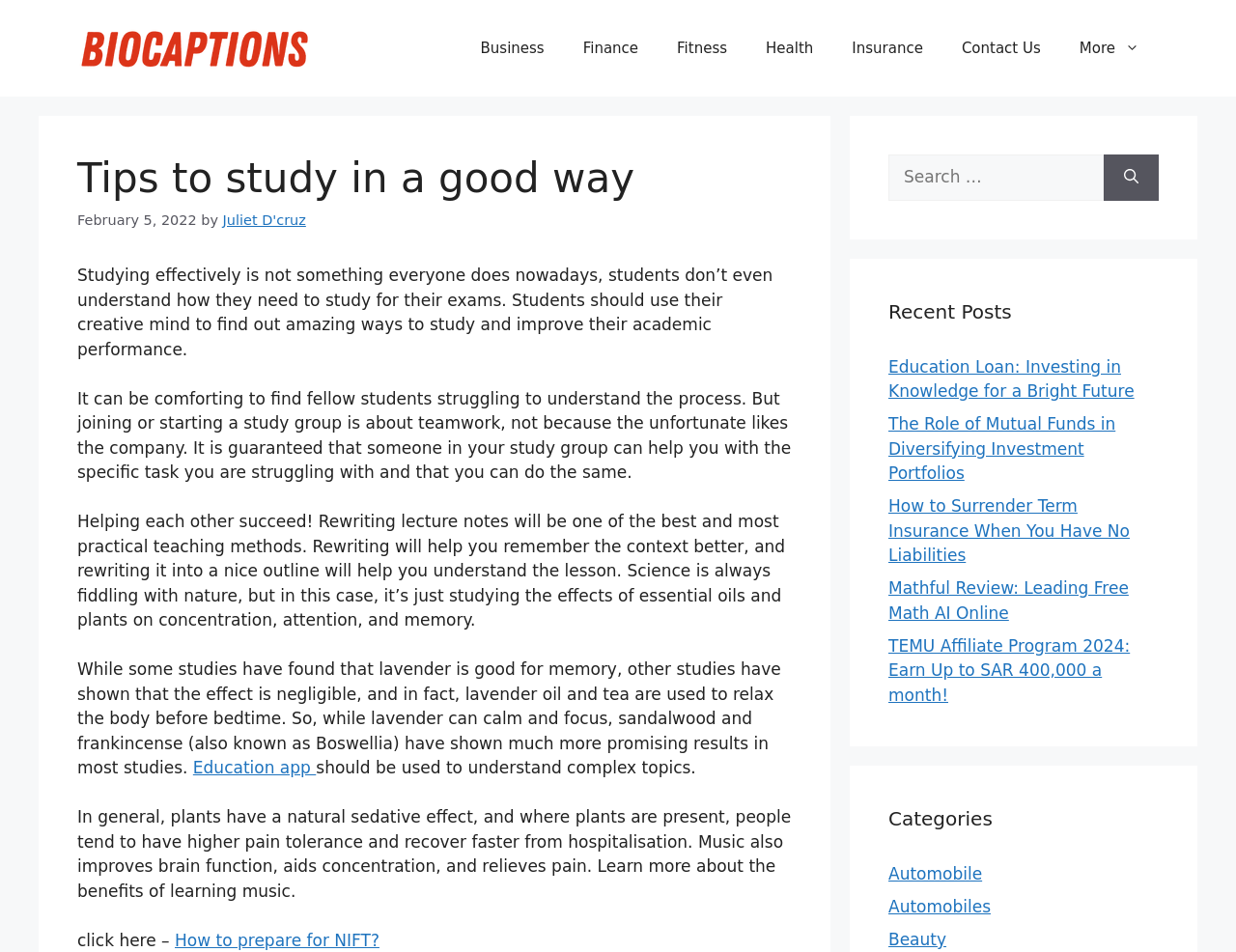Extract the bounding box coordinates of the UI element described: "Juliet D'cruz". Provide the coordinates in the format [left, top, right, bottom] with values ranging from 0 to 1.

[0.18, 0.223, 0.248, 0.239]